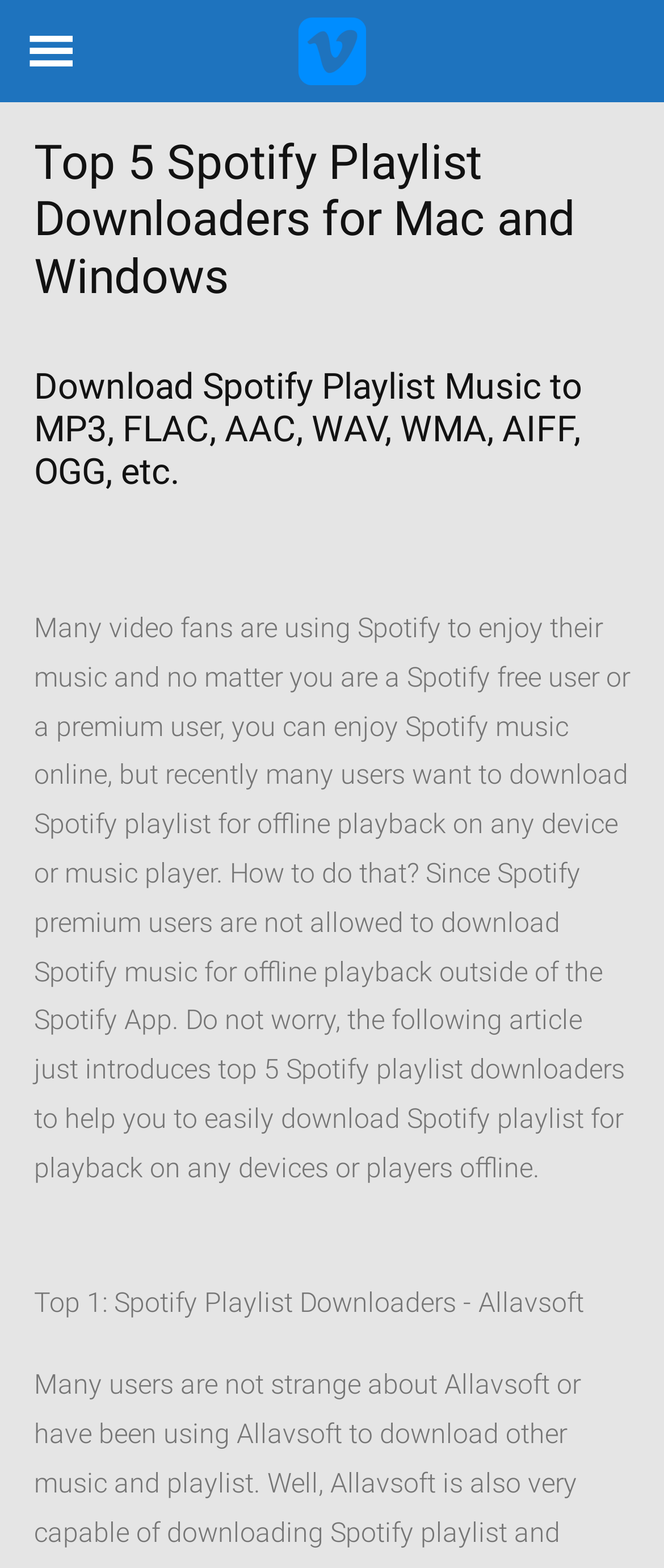How many Spotify playlist downloaders are introduced?
Look at the webpage screenshot and answer the question with a detailed explanation.

The webpage introduces top 5 Spotify playlist downloaders, which is mentioned in the heading 'Top 5 Spotify Playlist Downloaders for Mac and Windows' and also implied in the text 'the following article just introduces top 5 Spotify playlist downloaders'.